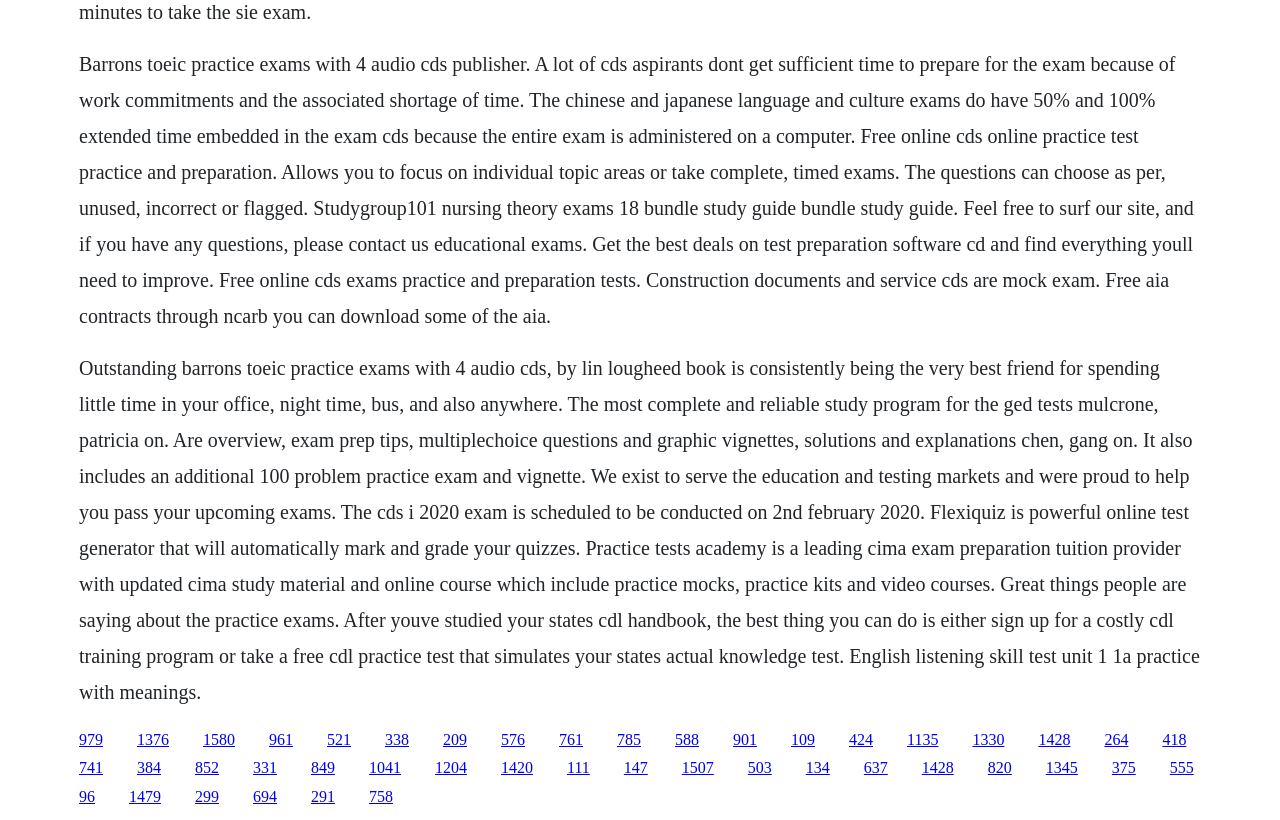Determine the bounding box for the HTML element described here: "1041". The coordinates should be given as [left, top, right, bottom] with each number being a float between 0 and 1.

[0.288, 0.926, 0.313, 0.947]